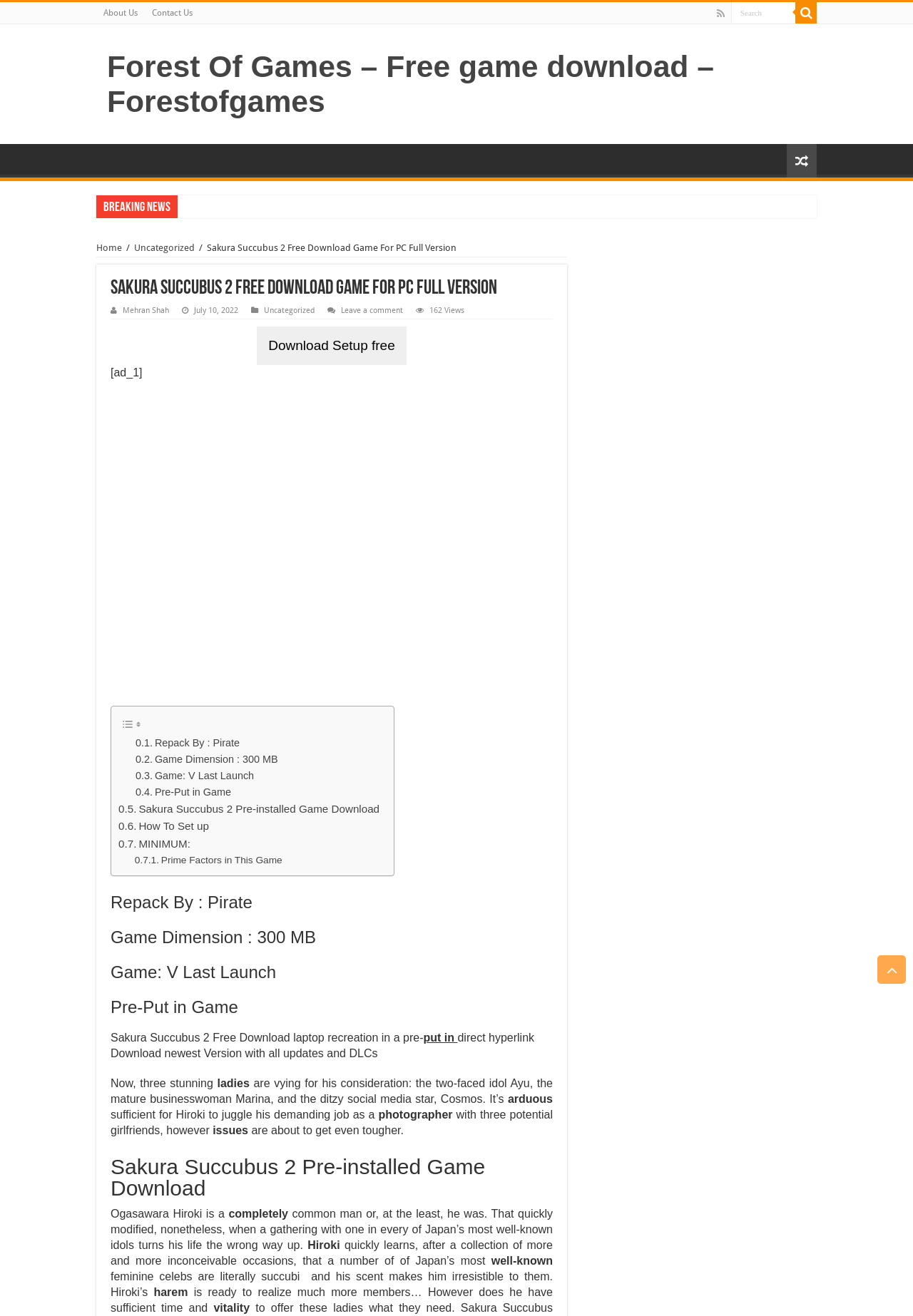What is the purpose of the button with the '' icon?
Answer the question using a single word or phrase, according to the image.

Search